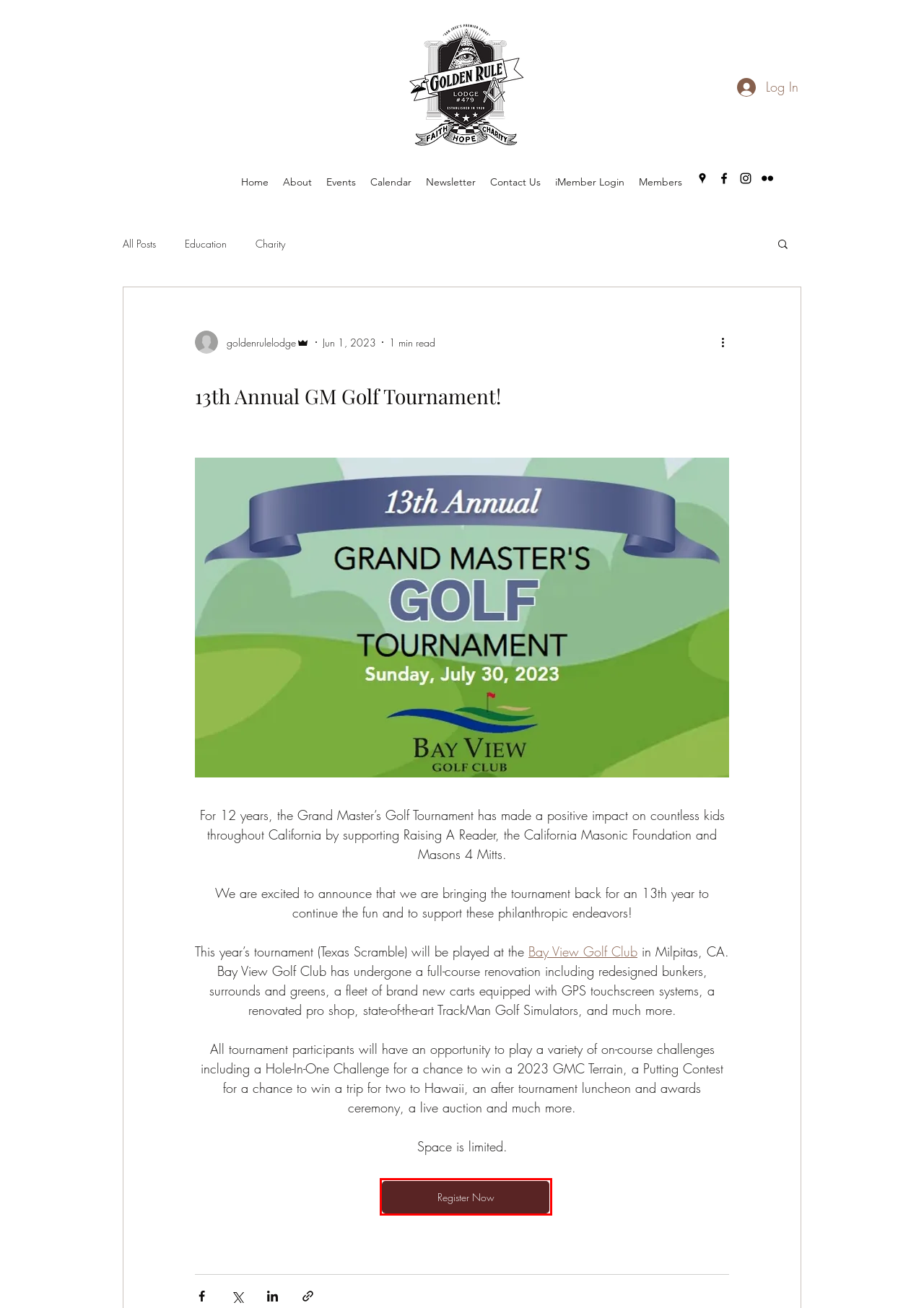Evaluate the webpage screenshot and identify the element within the red bounding box. Select the webpage description that best fits the new webpage after clicking the highlighted element. Here are the candidates:
A. Contact Us | Golden Rule Lodge #479
B. Bay View Golf Club
C. Calendar | Golden Rule Lodge
D. Golden Rule Lodge
E. Education
F. About | Golden Rule Lodge #479
G. 13th Annual Grand Master's Charity Golf Tournament | HHGC
H. Newsletter | Golden Rule Lodge

G